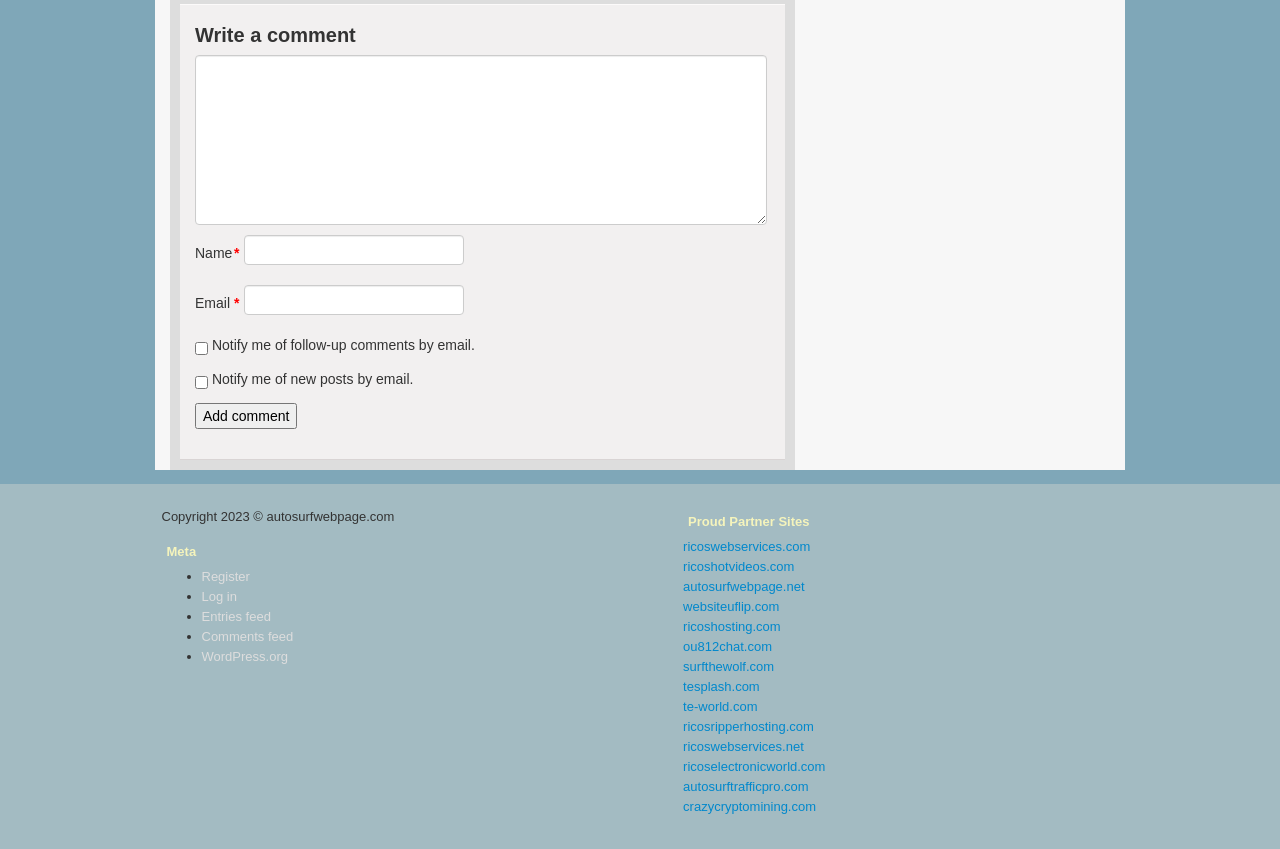Find the bounding box coordinates of the clickable region needed to perform the following instruction: "Add comment". The coordinates should be provided as four float numbers between 0 and 1, i.e., [left, top, right, bottom].

[0.152, 0.474, 0.232, 0.505]